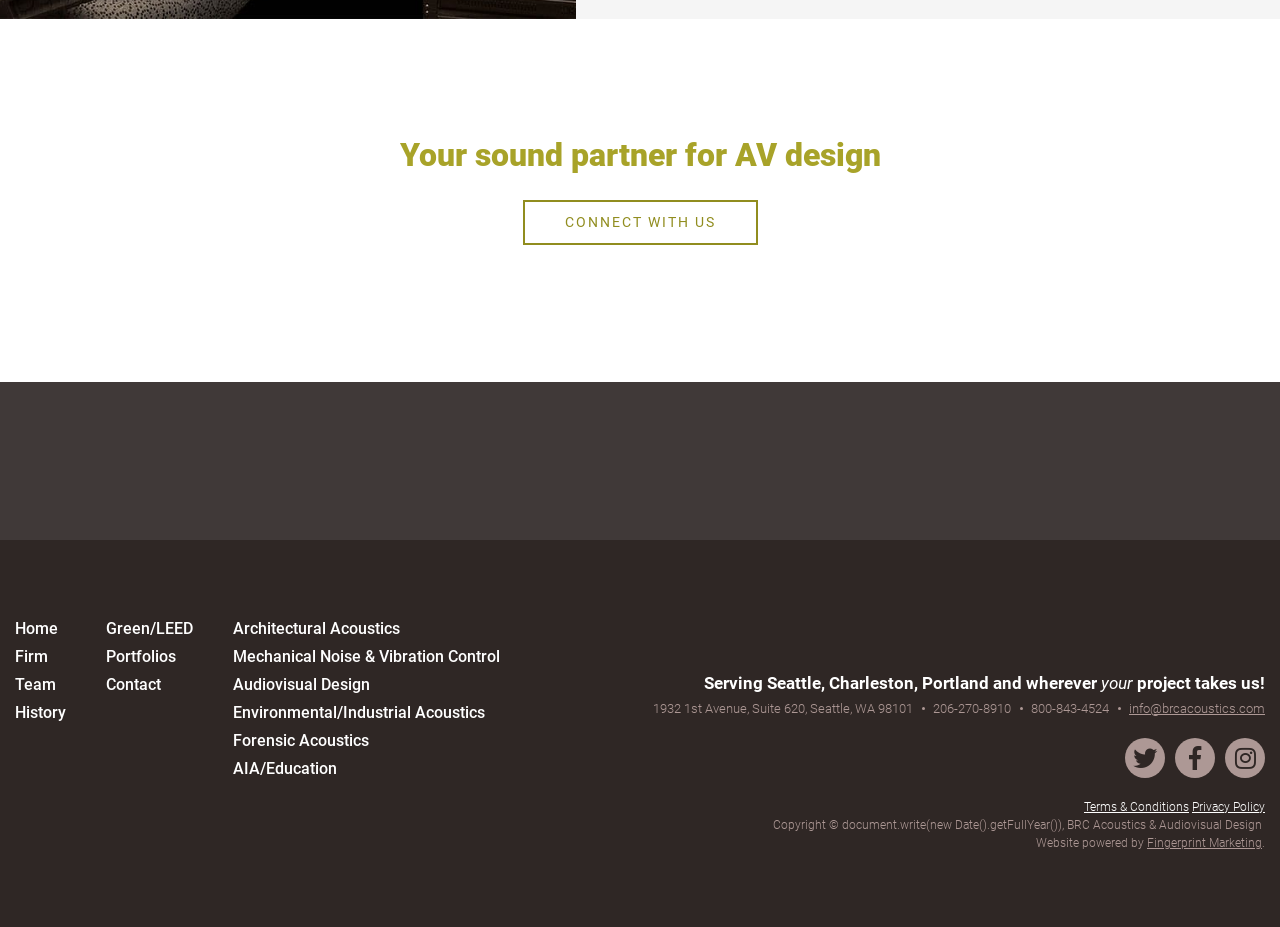Using the elements shown in the image, answer the question comprehensively: How many phone numbers are listed on the website?

There are two phone numbers listed on the website, '206-270-8910' and '800-843-4524', which can be found in the links section.